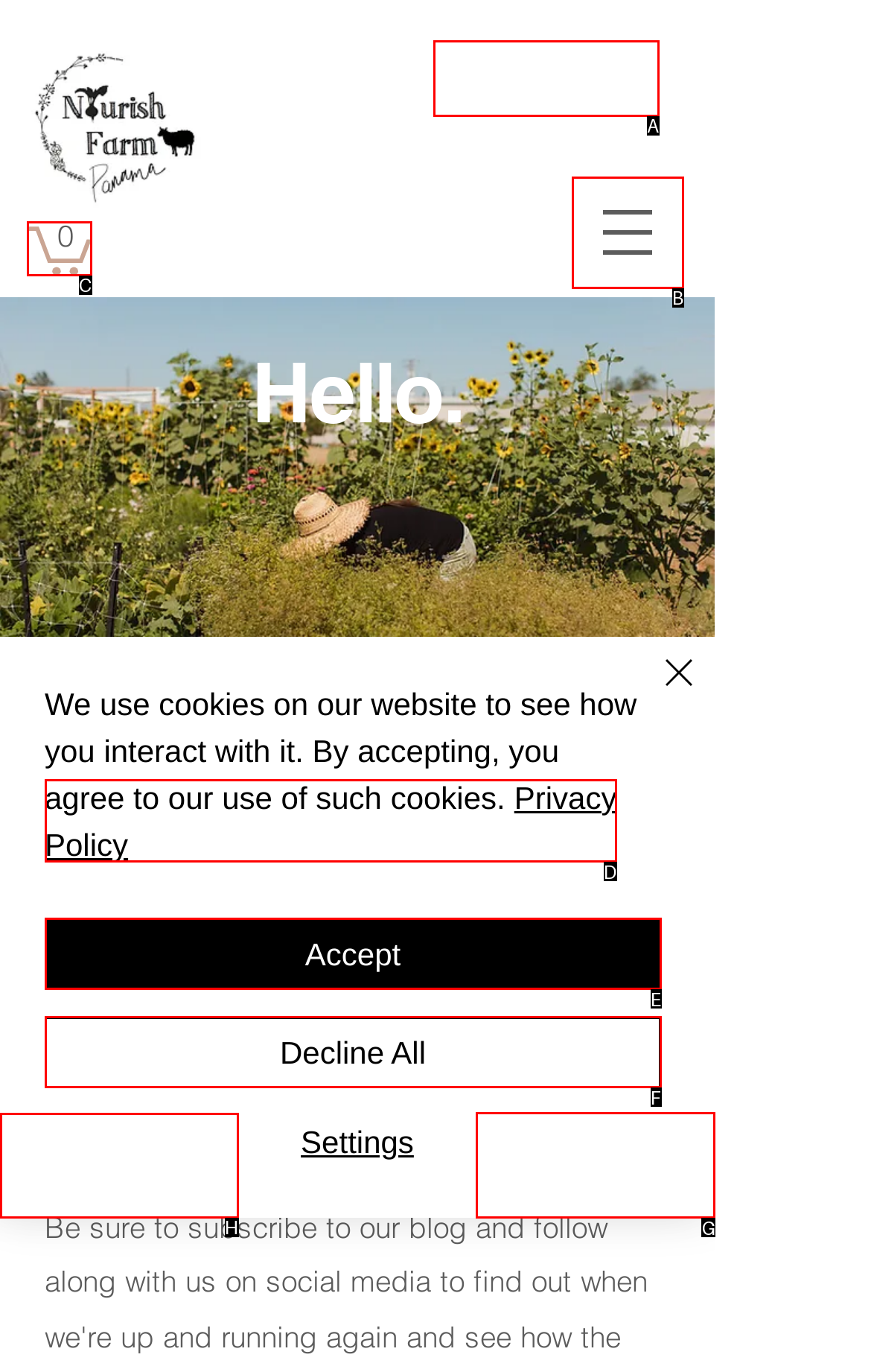Choose the HTML element that should be clicked to accomplish the task: View Facebook. Answer with the letter of the chosen option.

G